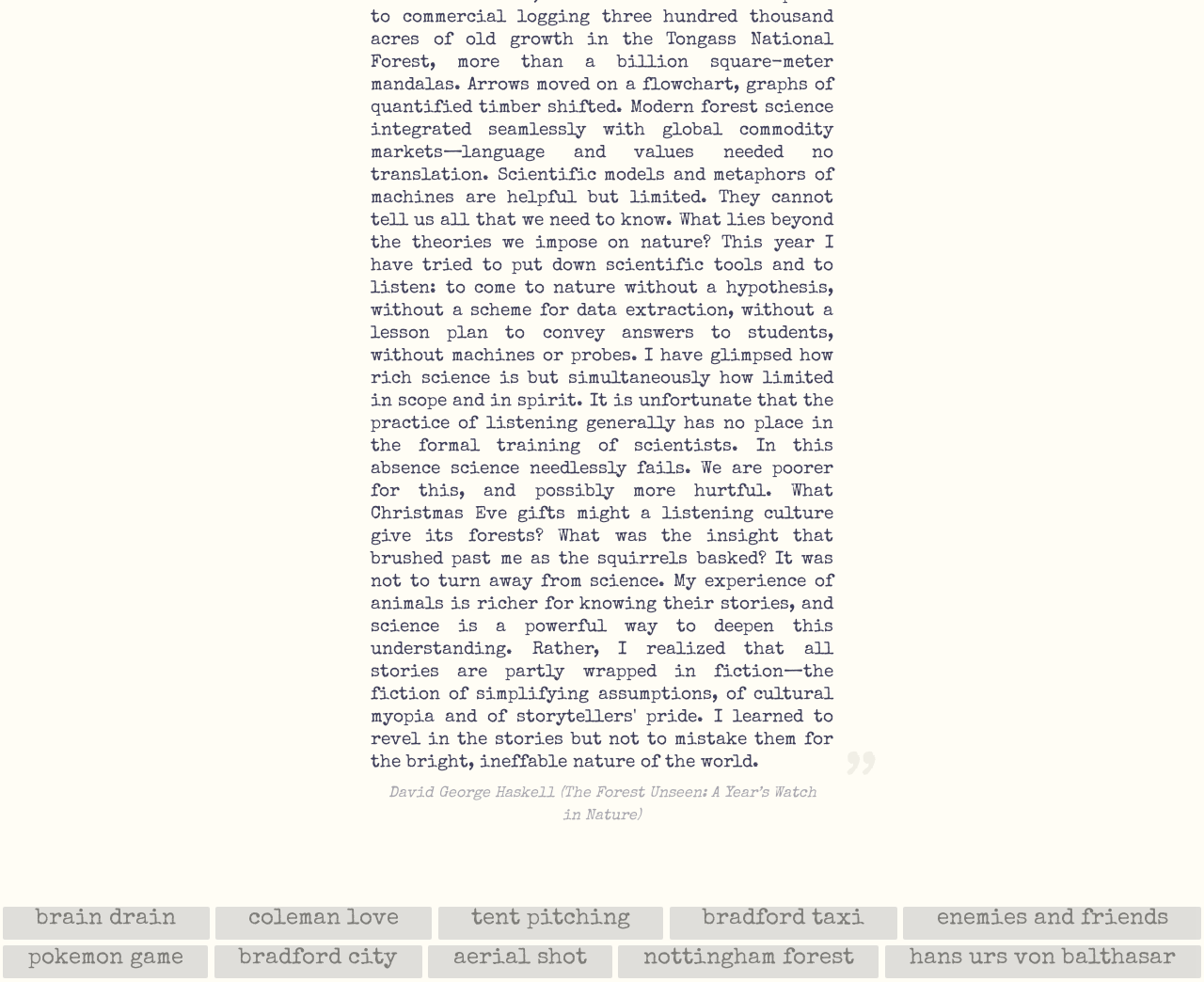Bounding box coordinates must be specified in the format (top-left x, top-left y, bottom-right x, bottom-right y). All values should be floating point numbers between 0 and 1. What are the bounding box coordinates of the UI element described as: bradford taxi

[0.556, 0.923, 0.745, 0.957]